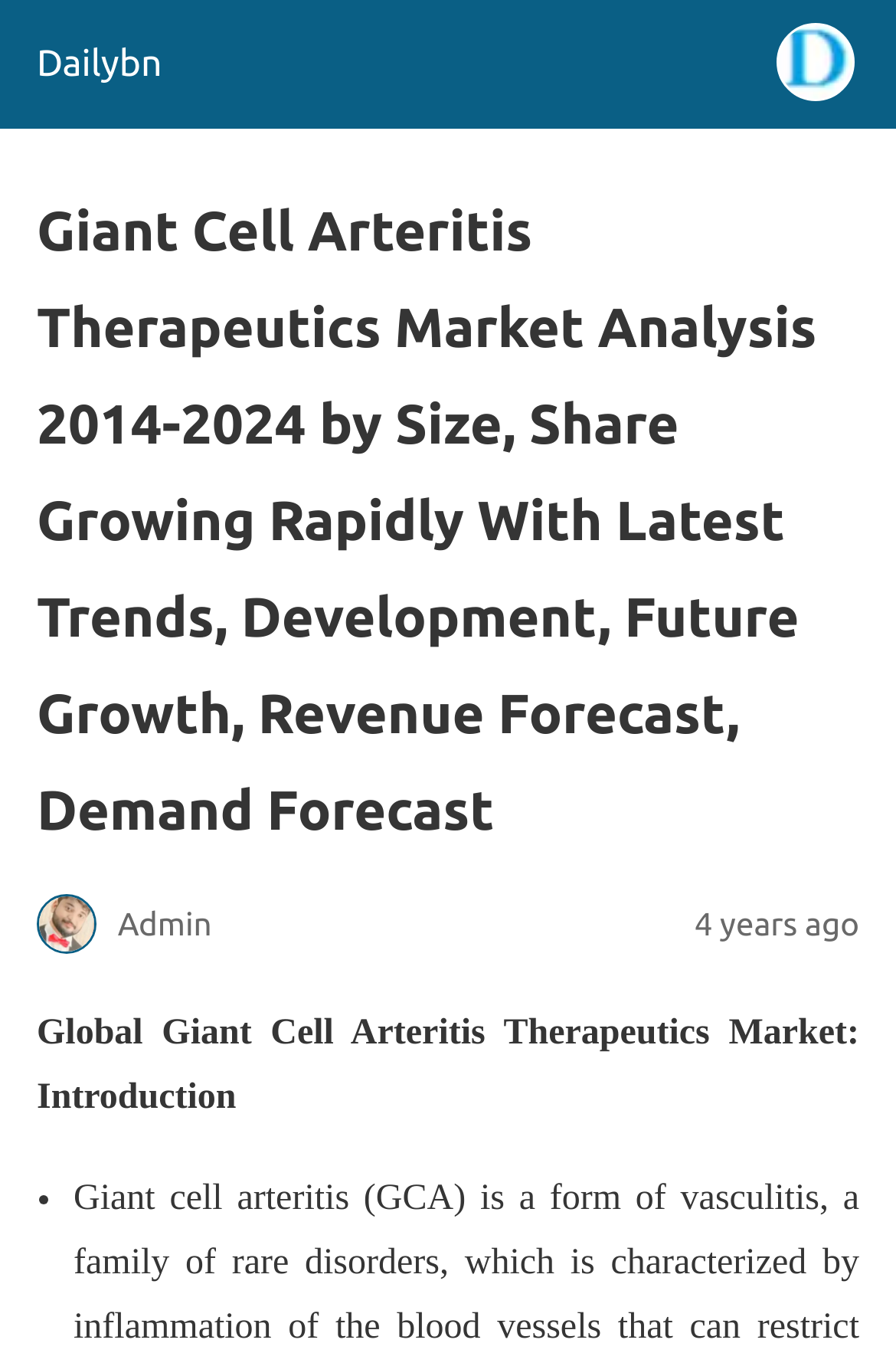Using details from the image, please answer the following question comprehensively:
How old is the article?

The time element on the webpage indicates that the article was posted '4 years ago', which suggests the age of the article.